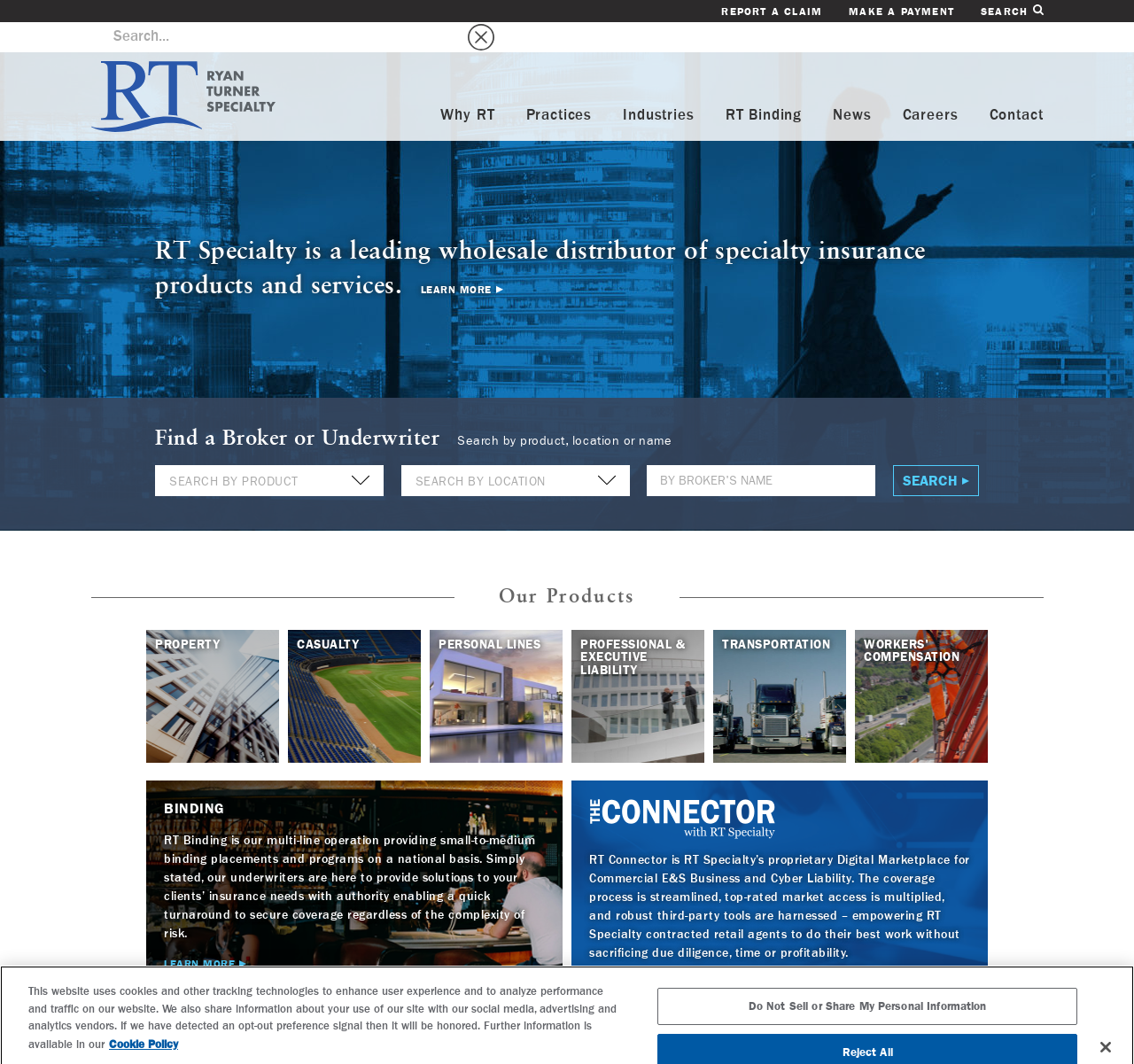Can you determine the bounding box coordinates of the area that needs to be clicked to fulfill the following instruction: "Report a claim"?

[0.636, 0.003, 0.725, 0.018]